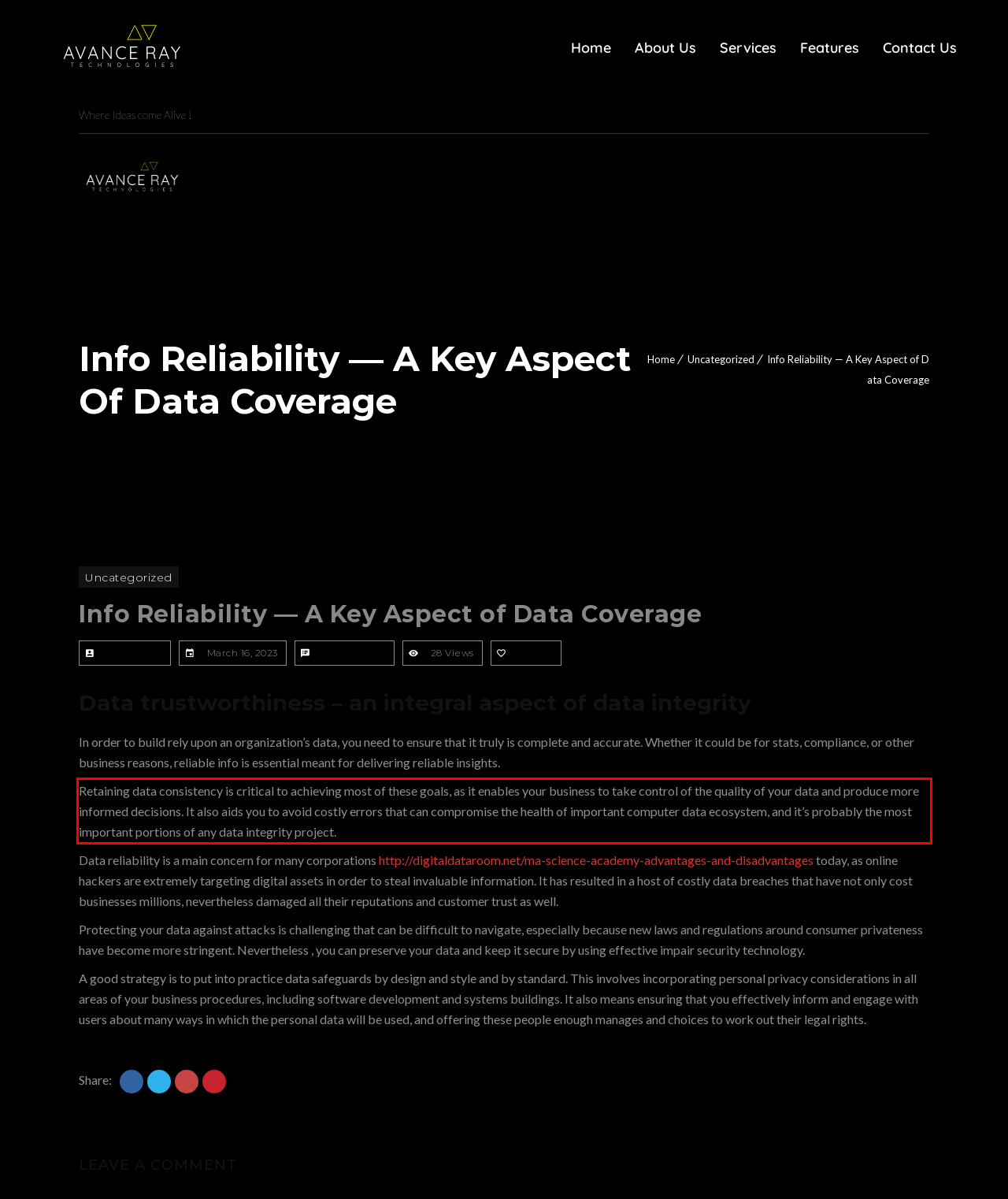Given the screenshot of the webpage, identify the red bounding box, and recognize the text content inside that red bounding box.

Retaining data consistency is critical to achieving most of these goals, as it enables your business to take control of the quality of your data and produce more informed decisions. It also aids you to avoid costly errors that can compromise the health of important computer data ecosystem, and it’s probably the most important portions of any data integrity project.